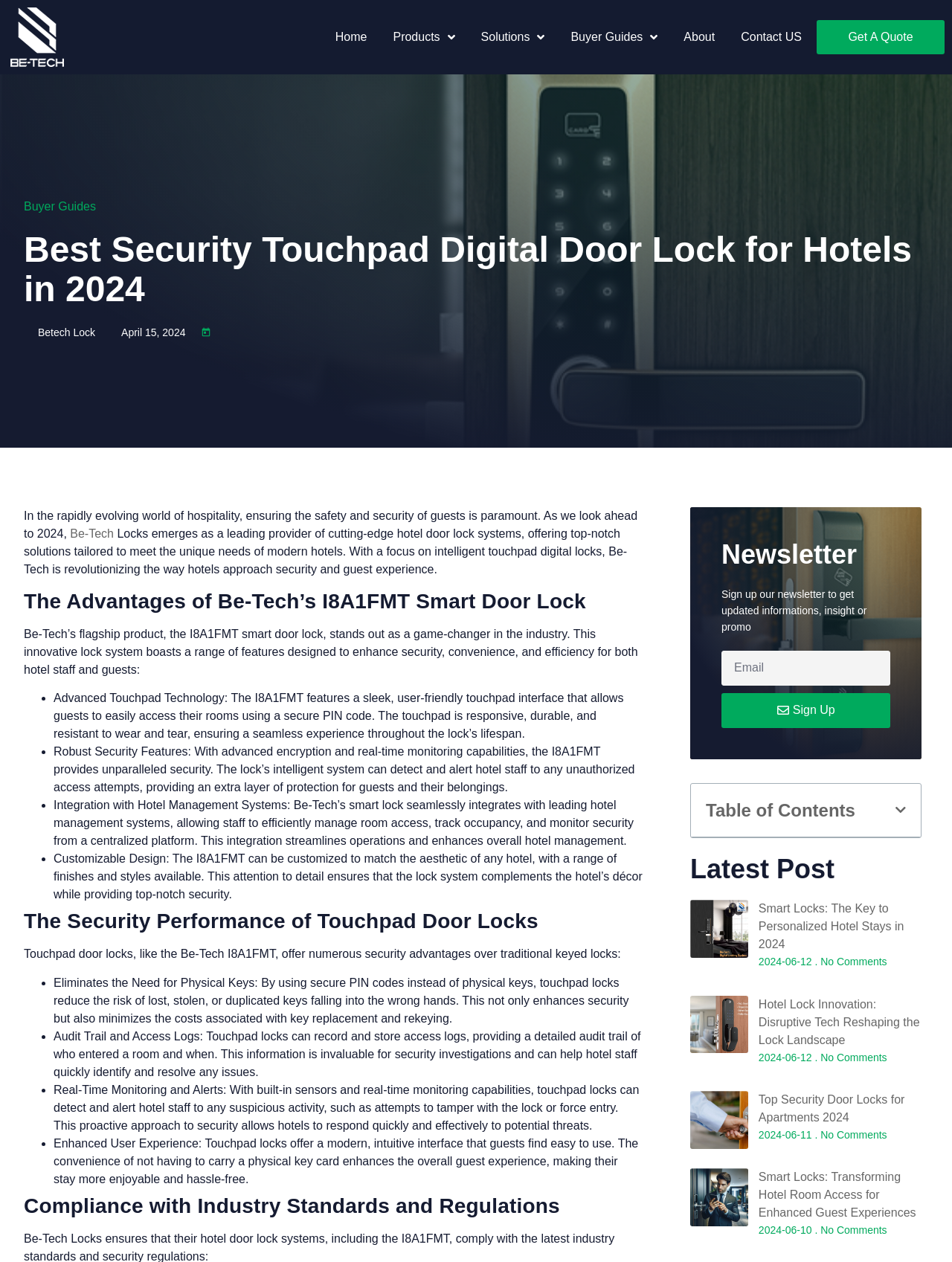Please identify the bounding box coordinates of the clickable region that I should interact with to perform the following instruction: "Sign up for the newsletter". The coordinates should be expressed as four float numbers between 0 and 1, i.e., [left, top, right, bottom].

[0.758, 0.549, 0.936, 0.577]